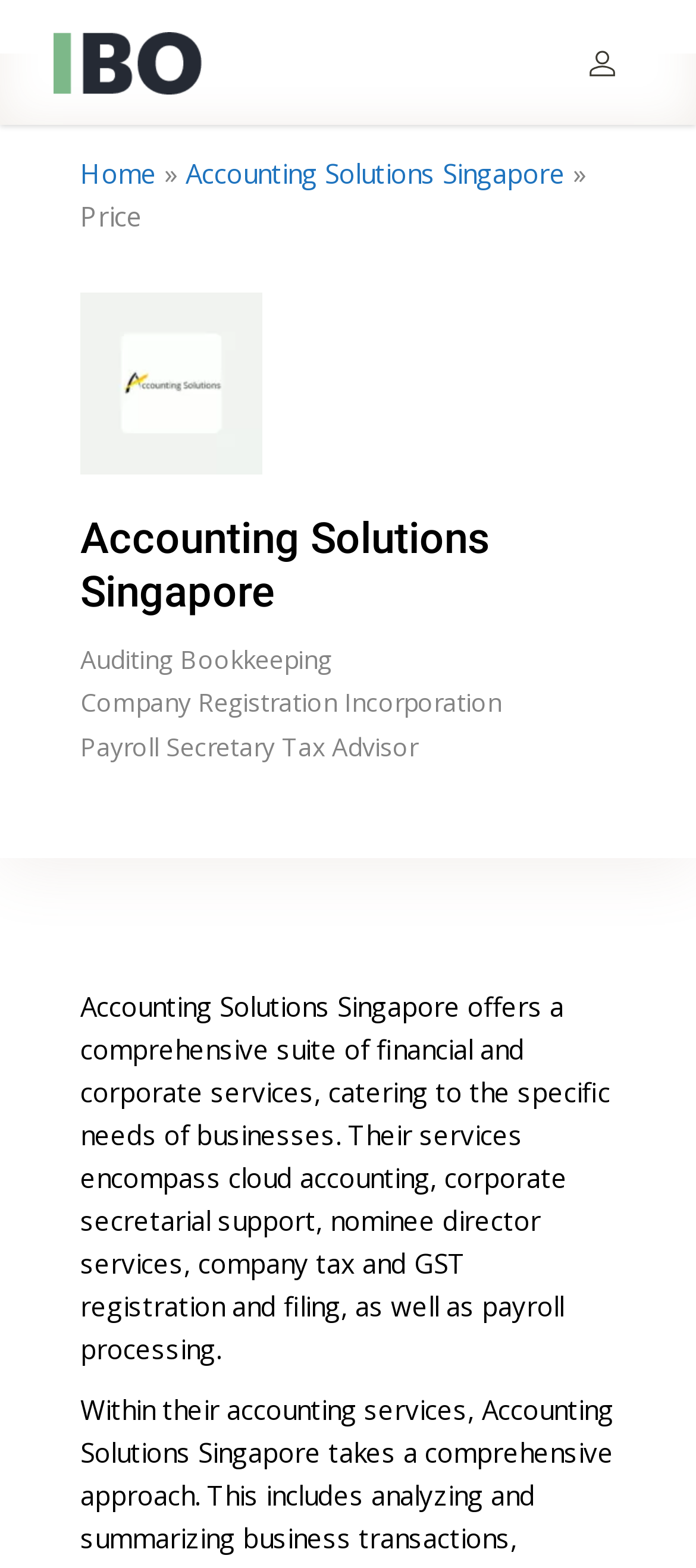Craft a detailed narrative of the webpage's structure and content.

The webpage is about Accounting Solutions Singapore Company, showcasing their services and prices on IBO's website. At the top left corner, there is a logo consisting of three images: 'logo', 'dark logo', and 'light logo'. On the top right corner, there is another image. 

Below the logo, there is a navigation menu with links to 'Home' and 'Accounting Solutions Singapore', separated by a '»' symbol. 

On the left side of the page, there is a section with a heading 'Accounting Solutions Singapore' and an image below it. This section also contains a list of services offered by the company, including 'Auditing', 'Bookkeeping', 'Company Registration', 'Incorporation', 'Payroll', 'Secretary', and 'Tax Advisor'. These links are arranged vertically, with 'Auditing' at the top and 'Tax Advisor' at the bottom.

To the right of the services list, there is a paragraph of text that describes the company's services, including cloud accounting, corporate secretarial support, nominee director services, company tax and GST registration and filing, as well as payroll processing. This text block takes up most of the page's width and is positioned near the bottom of the page.